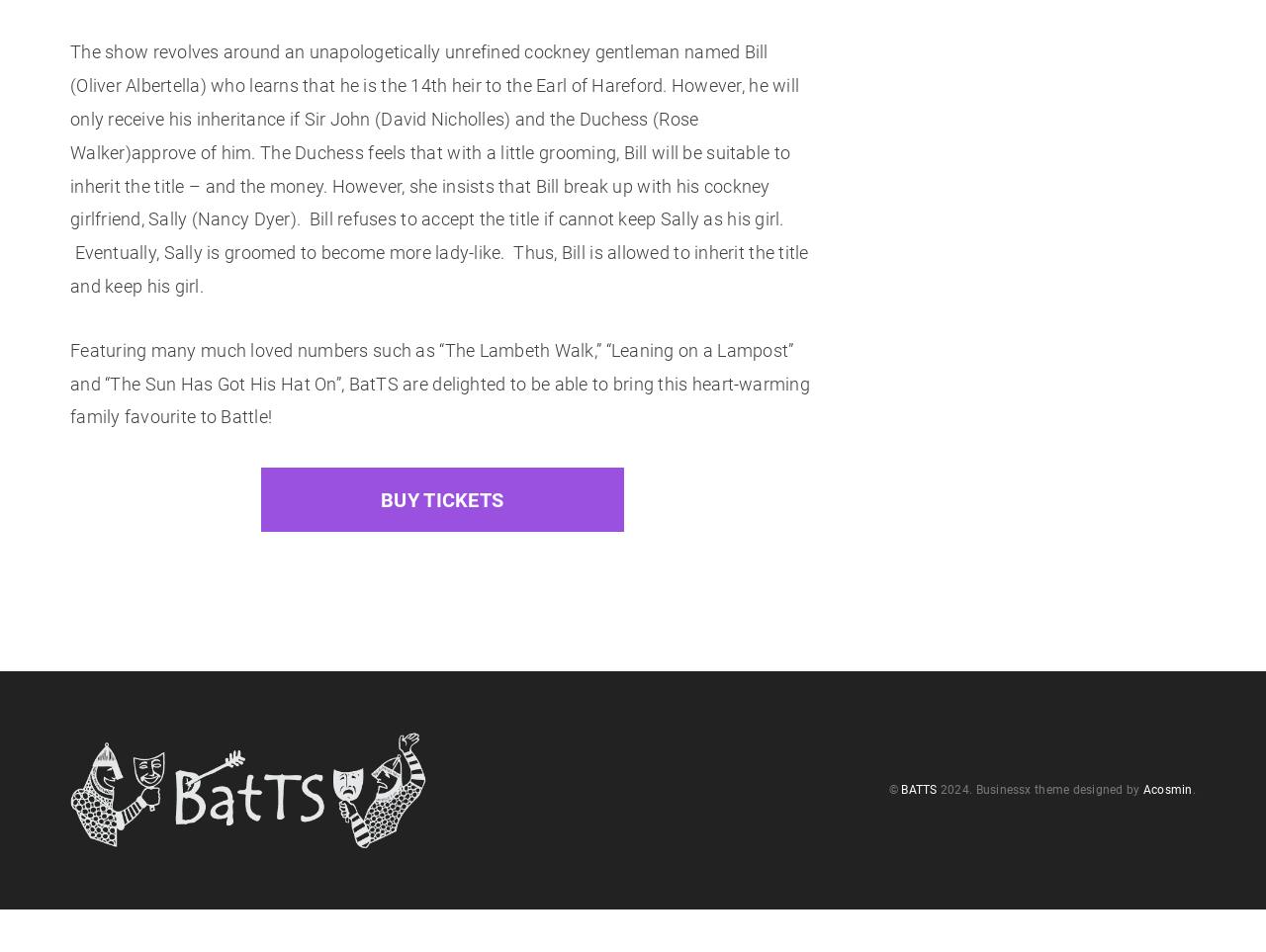Please give a succinct answer using a single word or phrase:
What is the name of the organization bringing this show to Battle?

BATTS